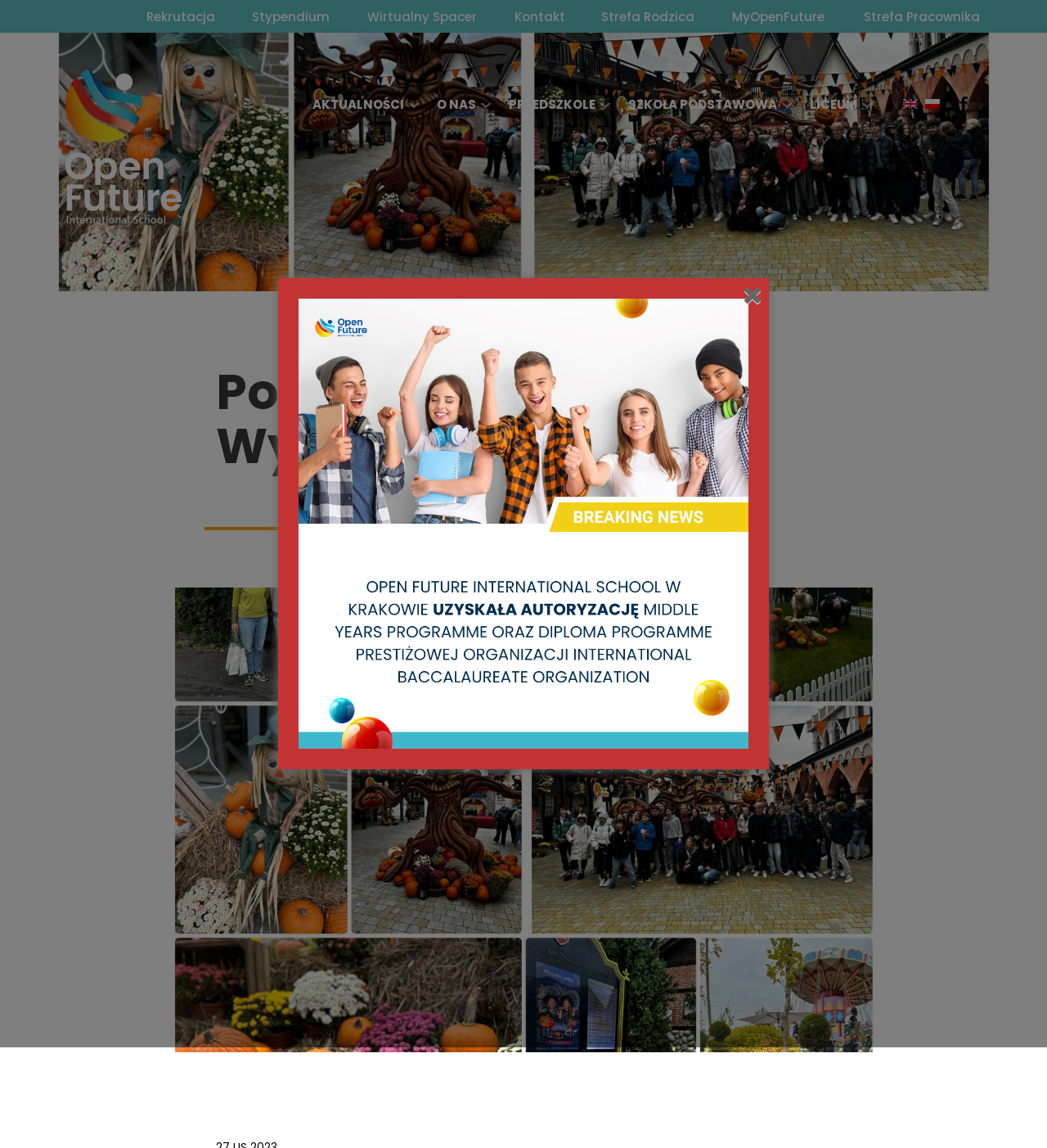Identify the bounding box coordinates of the clickable region necessary to fulfill the following instruction: "Go to Stypendium". The bounding box coordinates should be four float numbers between 0 and 1, i.e., [left, top, right, bottom].

[0.239, 0.008, 0.316, 0.024]